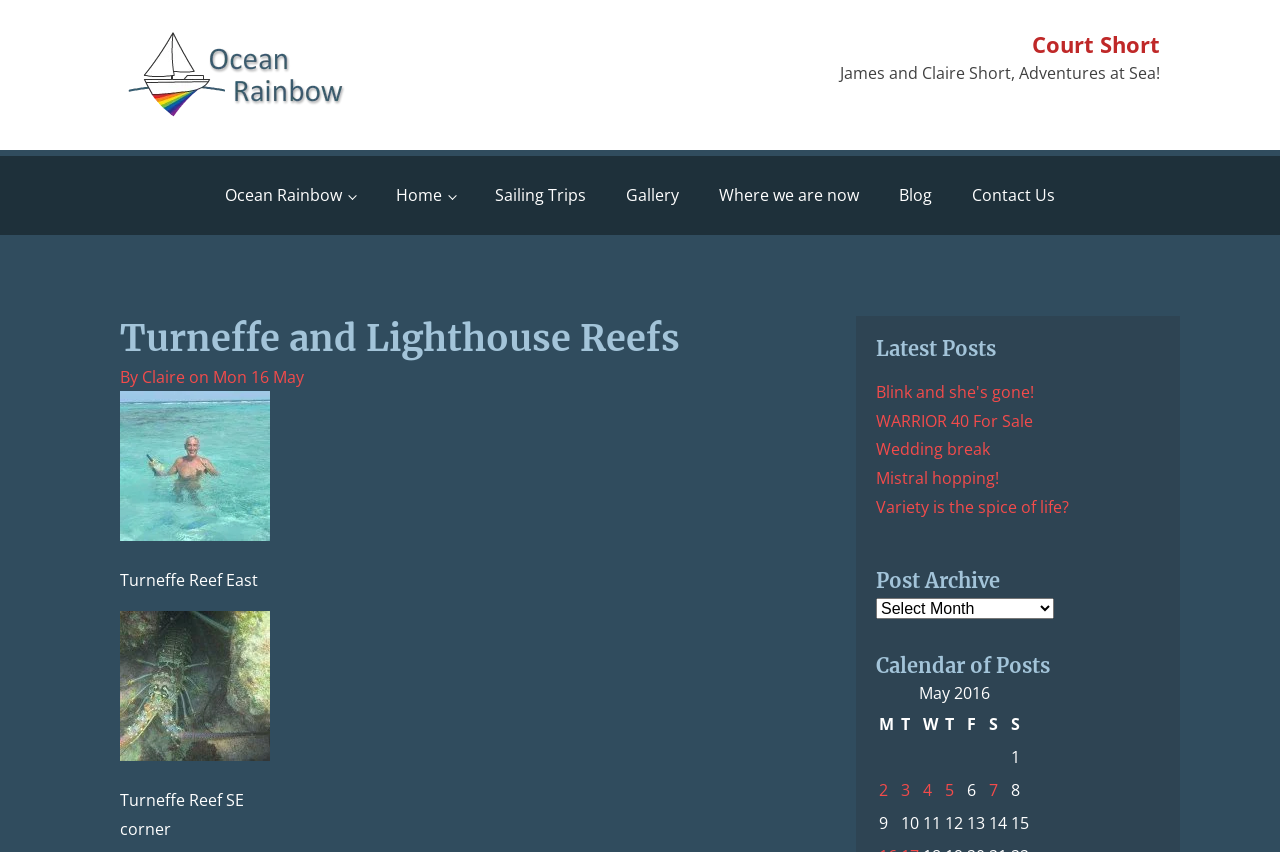What is the latest post about?
Give a detailed response to the question by analyzing the screenshot.

The link 'Blink and she's gone!' is present under the heading 'Latest Posts', which suggests that it is the latest post on the webpage.